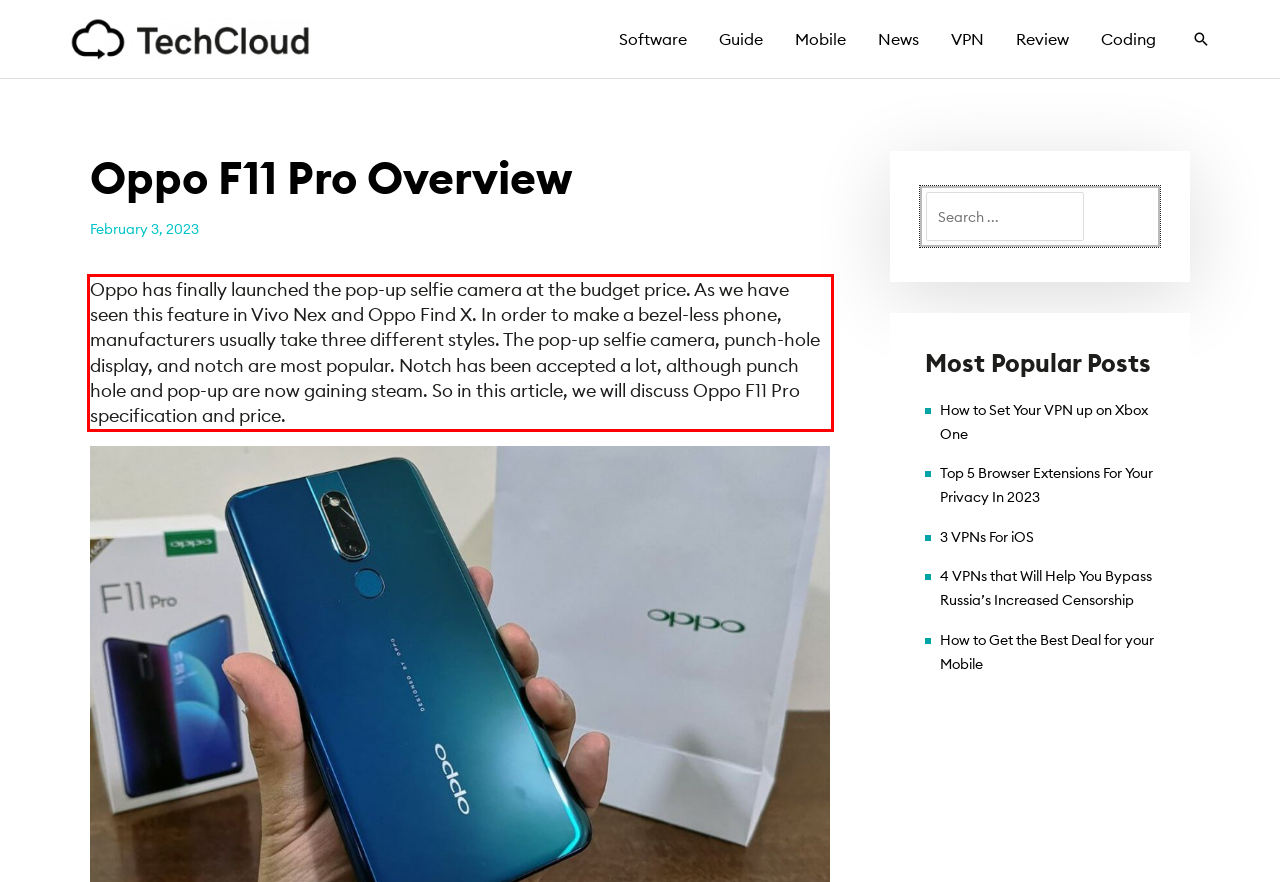Using the provided webpage screenshot, identify and read the text within the red rectangle bounding box.

Oppo has finally launched the pop-up selfie camera at the budget price. As we have seen this feature in Vivo Nex and Oppo Find X. In order to make a bezel-less phone, manufacturers usually take three different styles. The pop-up selfie camera, punch-hole display, and notch are most popular. Notch has been accepted a lot, although punch hole and pop-up are now gaining steam. So in this article, we will discuss Oppo F11 Pro specification and price.